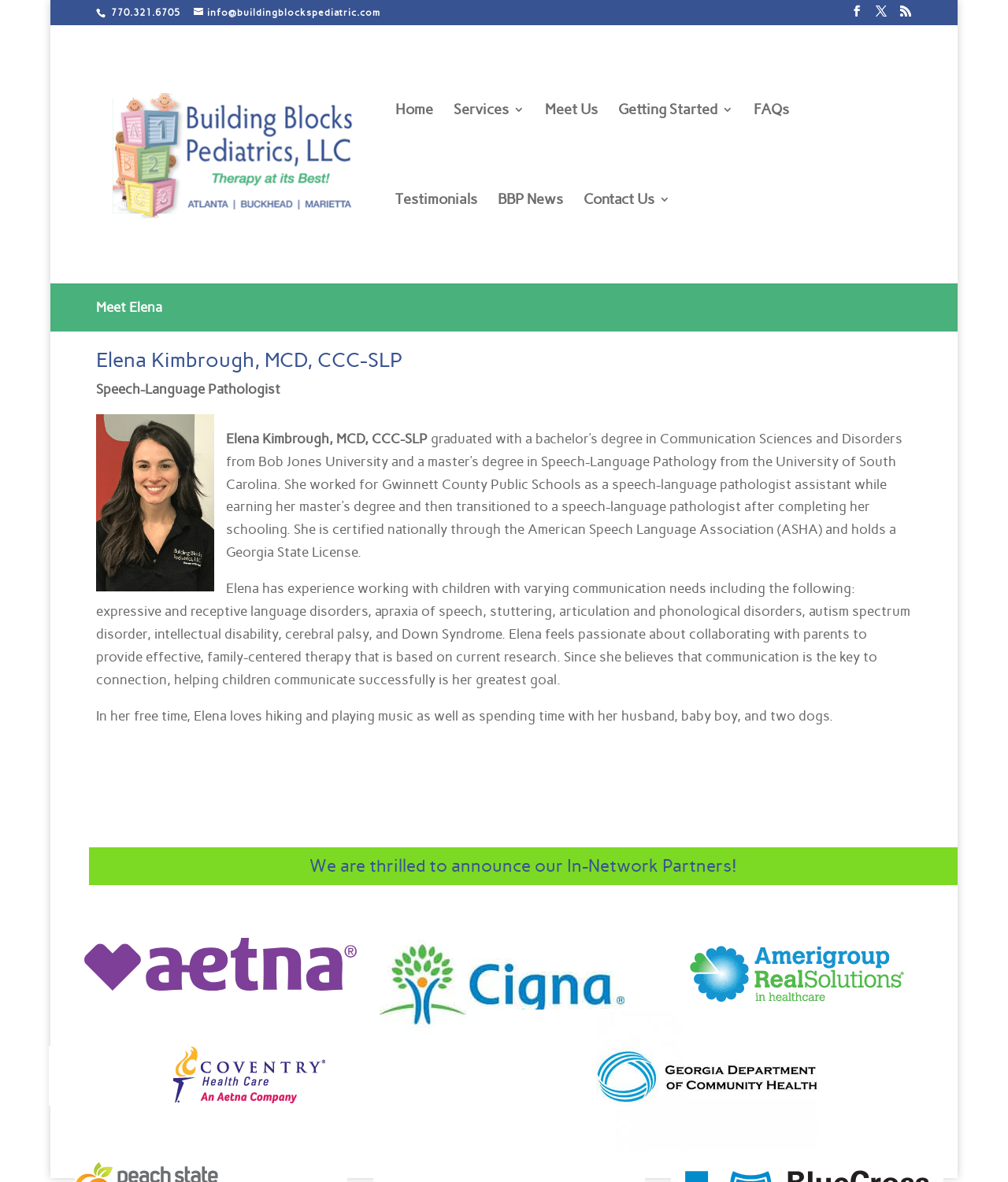Can you specify the bounding box coordinates of the area that needs to be clicked to fulfill the following instruction: "Click HERE to E-mail"?

None